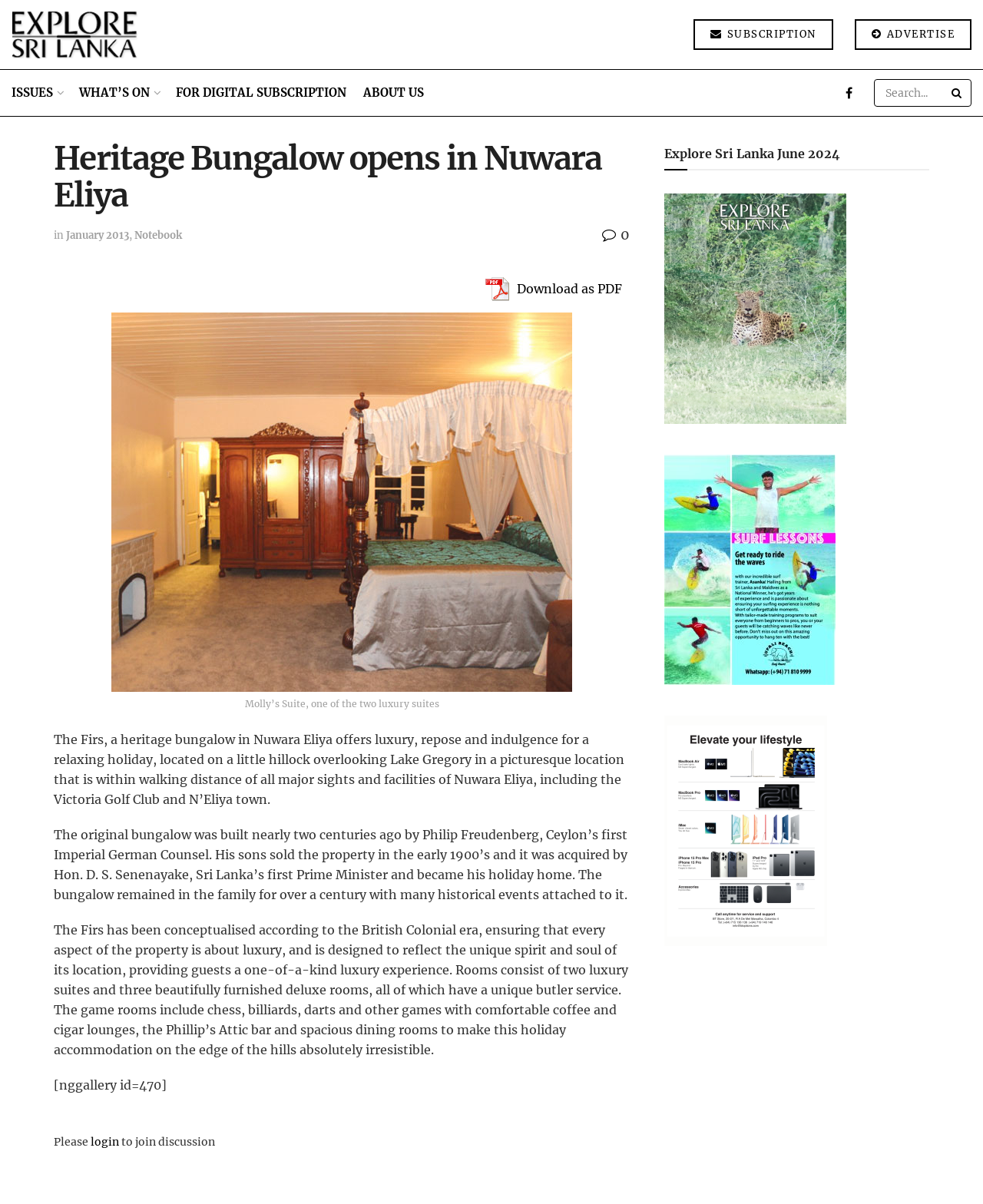Provide an in-depth description of the elements and layout of the webpage.

The webpage appears to be an article about a heritage bungalow in Nuwara Eliya, Sri Lanka. At the top, there are several links and an image related to "Retail" on the left, and links to "SUBSCRIPTION", "ADVERTISE", and a search bar on the right. Below these, there are more links to "ISSUES", "WHAT'S ON", "FOR DIGITAL SUBSCRIPTION", "ABOUT US", and a button with an icon.

The main content of the page starts with a heading "Heritage Bungalow opens in Nuwara Eliya" followed by a link to "January 2013" and another link to "Notebook". There is also a link to download the article as a PDF.

Below this, there is a large figure with a caption describing "Molly's Suite, one of the two luxury suites" at the bungalow. The caption is positioned at the bottom of the figure.

The article then continues with three paragraphs of text describing the heritage bungalow, its history, and its luxurious features. The text is positioned in the center of the page, with a moderate font size.

At the bottom of the page, there is a section with a heading "Explore Sri Lanka June 2024" and three links with images below it. There is also a section with a link to "login" and a prompt to join a discussion.

Overall, the webpage has a clean layout with a focus on the article's content, accompanied by relevant images and links.